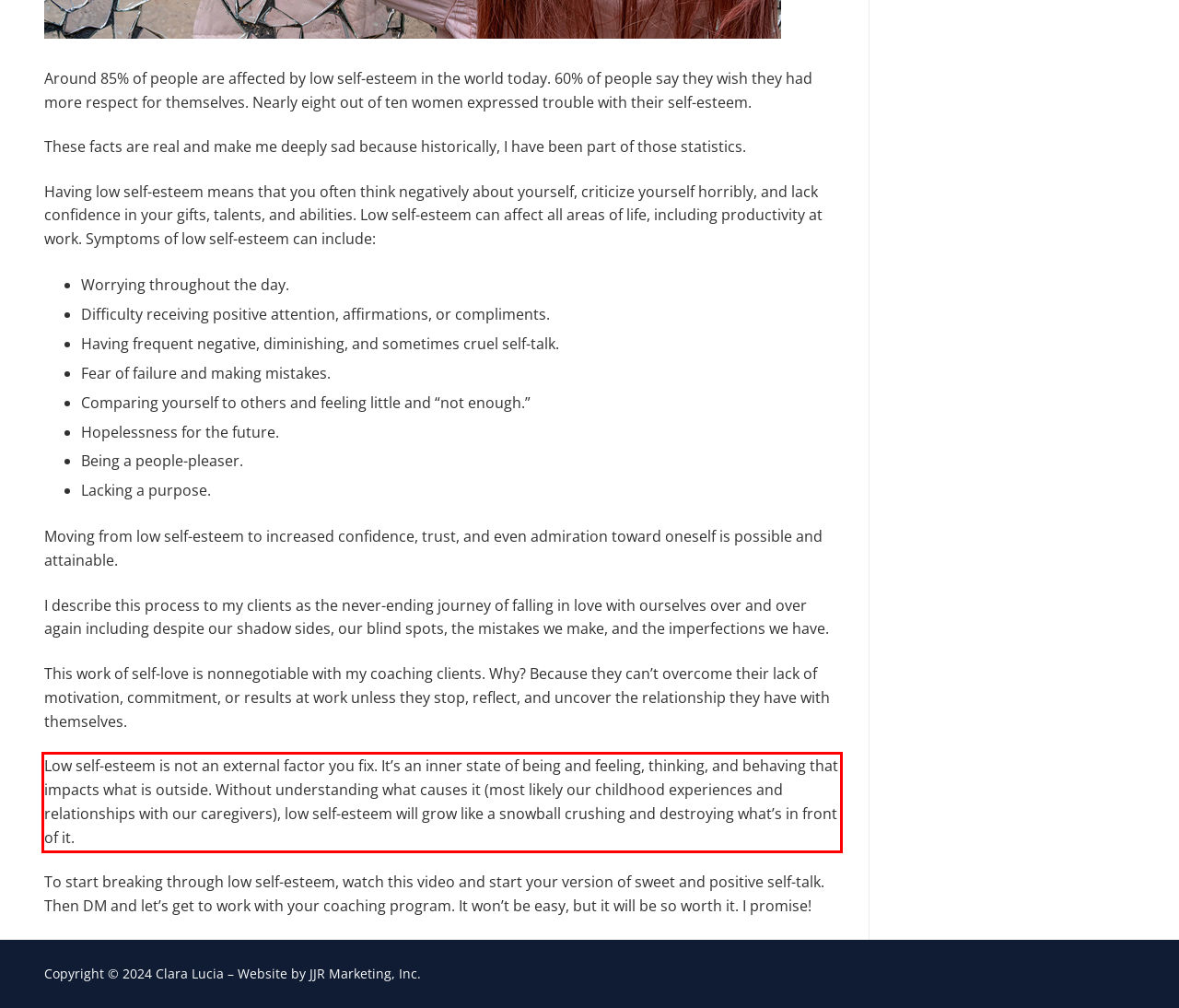Within the screenshot of a webpage, identify the red bounding box and perform OCR to capture the text content it contains.

Low self-esteem is not an external factor you fix. It’s an inner state of being and feeling, thinking, and behaving that impacts what is outside. Without understanding what causes it (most likely our childhood experiences and relationships with our caregivers), low self-esteem will grow like a snowball crushing and destroying what’s in front of it.